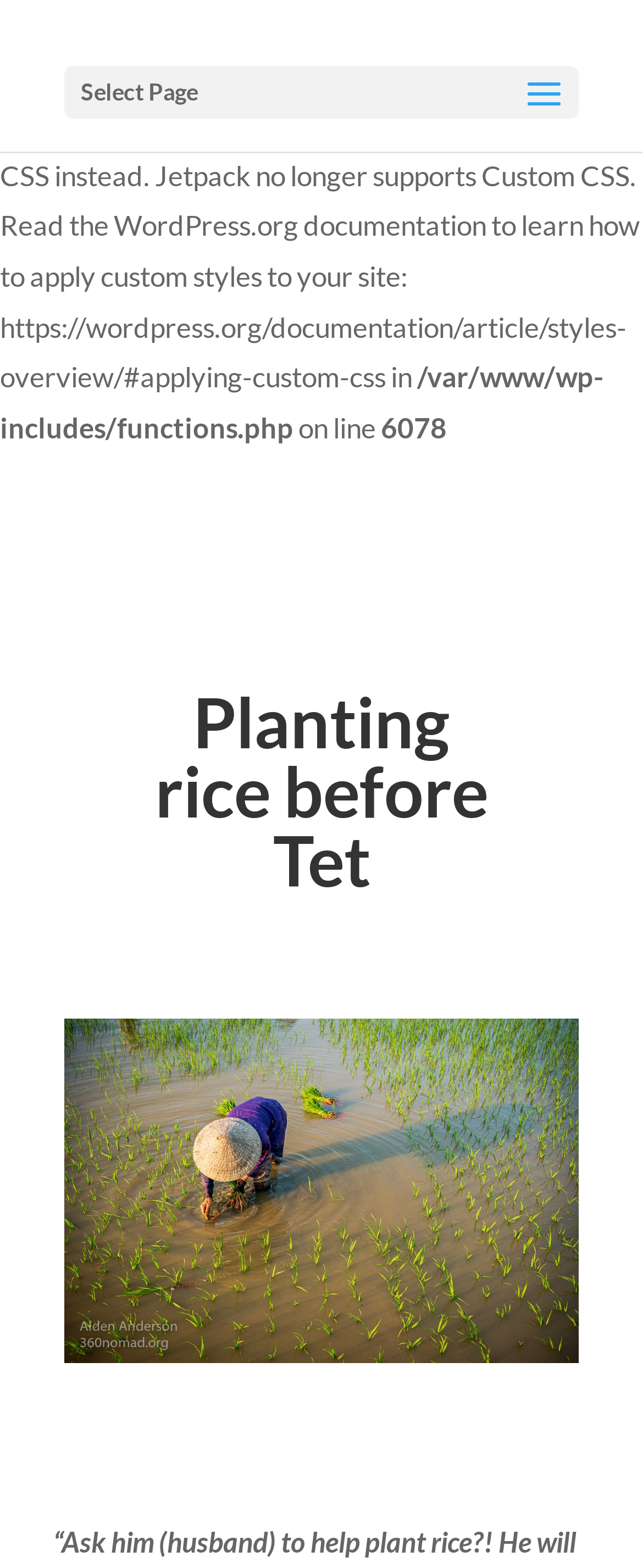Provide a short answer to the following question with just one word or phrase: What is the woman doing in the image?

Planting rice